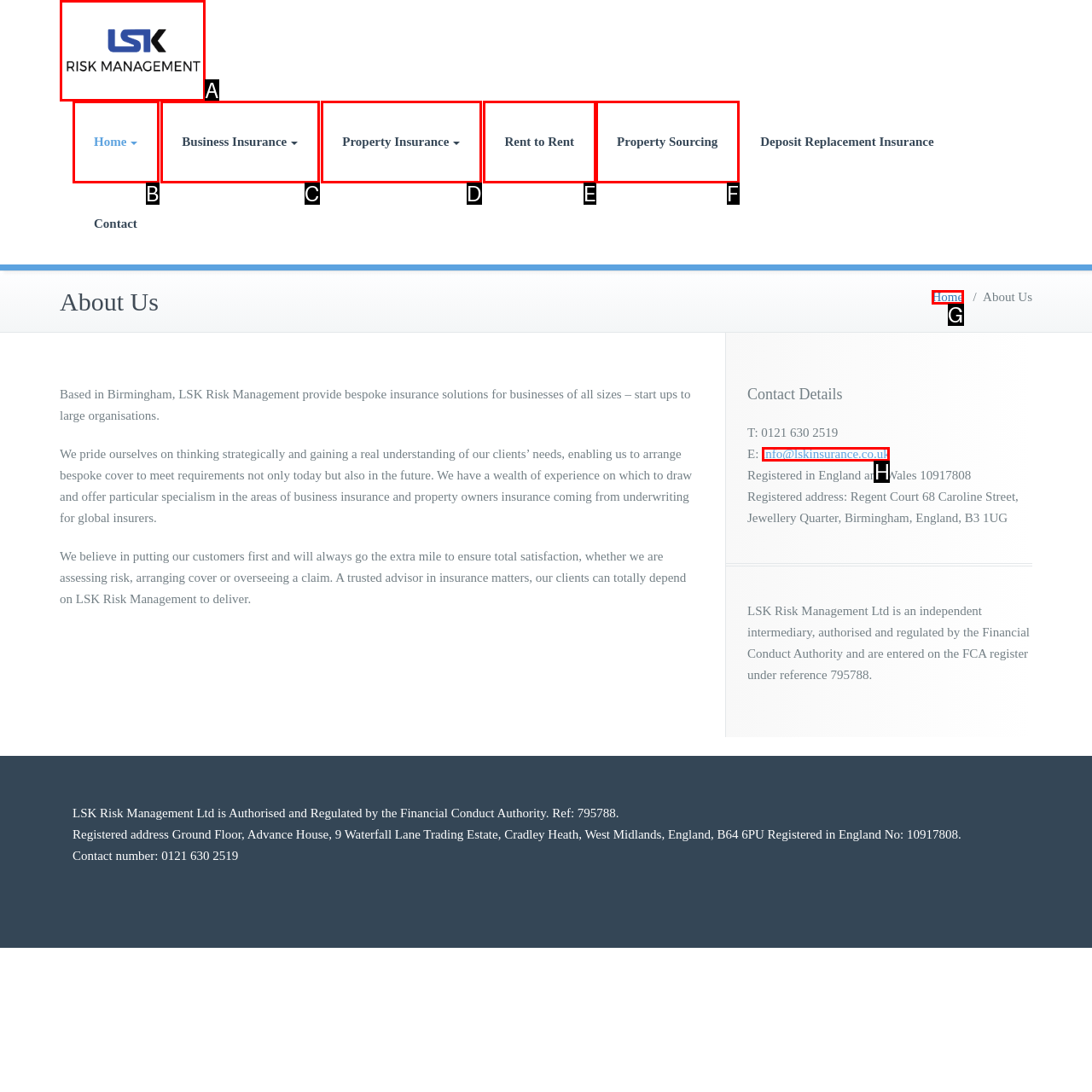What letter corresponds to the UI element described here: Property Sourcing
Reply with the letter from the options provided.

F